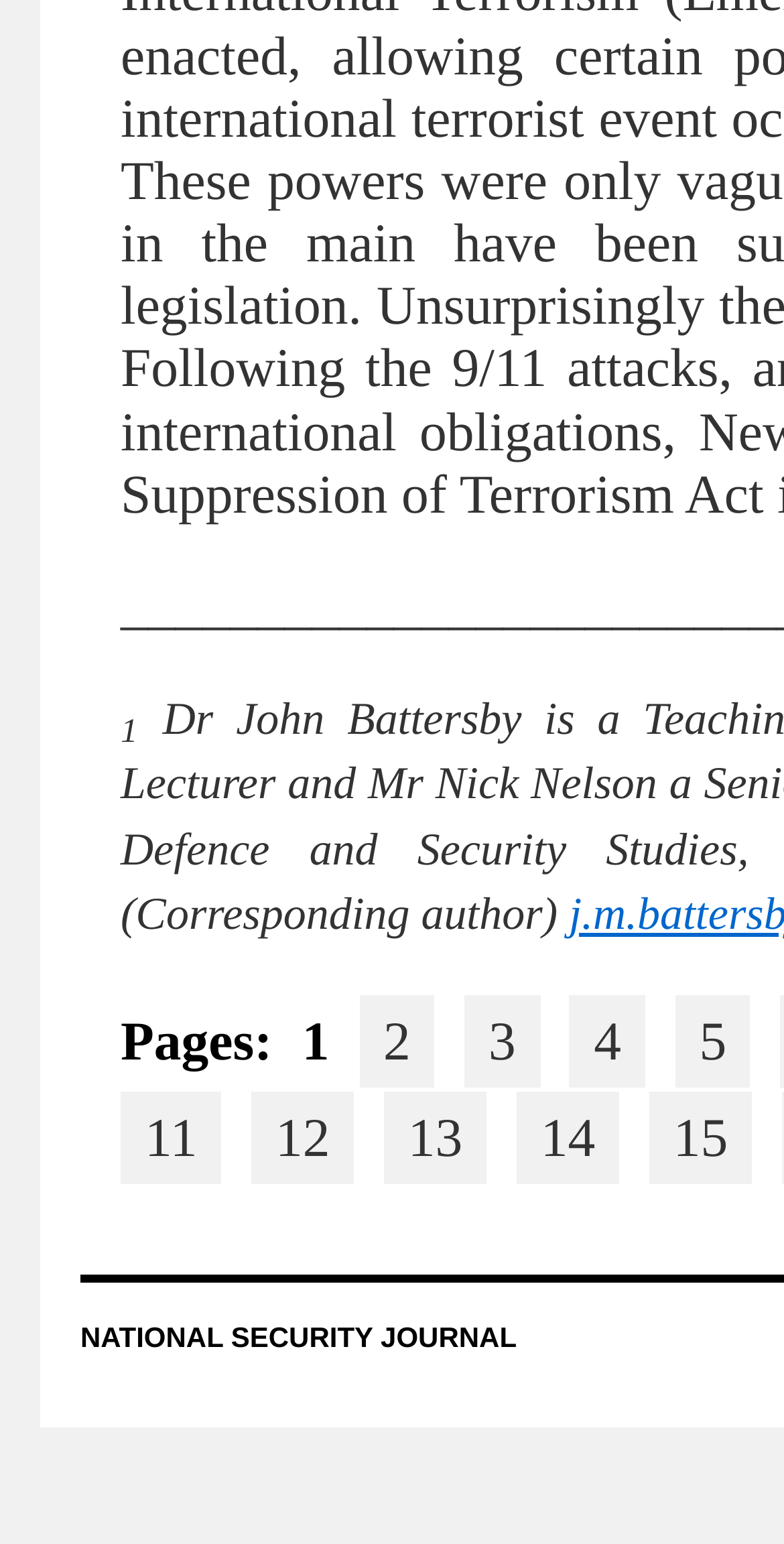Can you find the bounding box coordinates for the element that needs to be clicked to execute this instruction: "view NATIONAL SECURITY JOURNAL"? The coordinates should be given as four float numbers between 0 and 1, i.e., [left, top, right, bottom].

[0.103, 0.855, 0.659, 0.876]